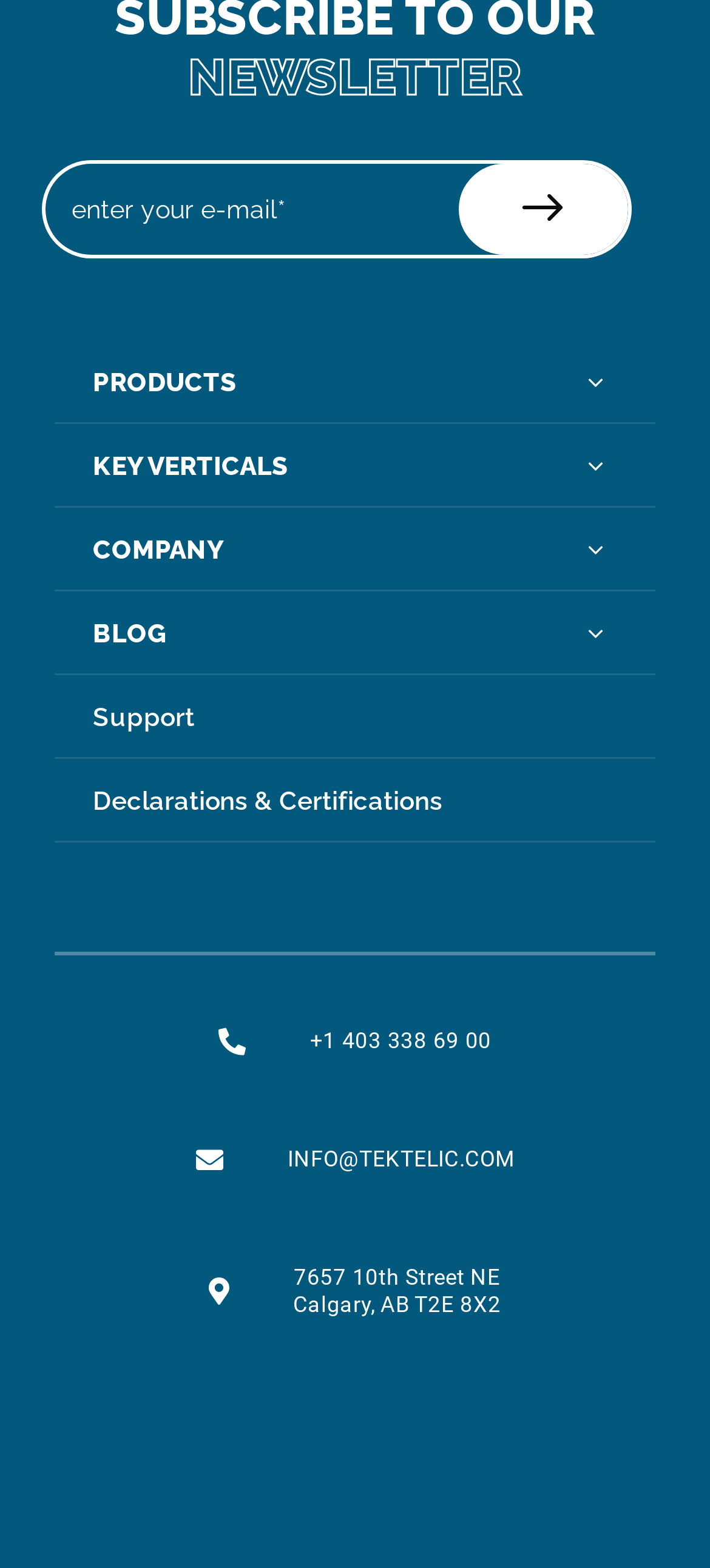For the element described, predict the bounding box coordinates as (top-left x, top-left y, bottom-right x, bottom-right y). All values should be between 0 and 1. Element description: name="email" placeholder="enter your e-mail*"

[0.065, 0.105, 0.647, 0.163]